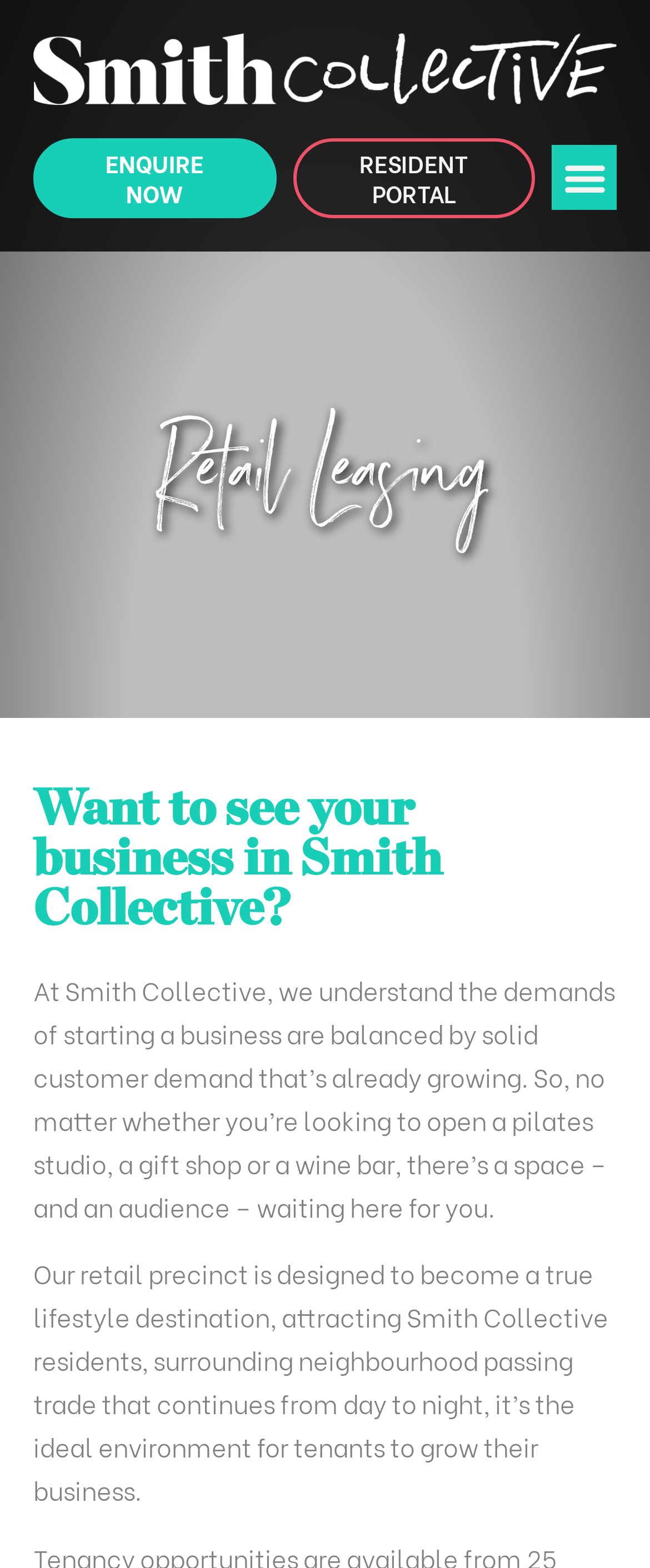Using the details in the image, give a detailed response to the question below:
What type of businesses can be opened in Smith Collective?

The webpage mentions that no matter whether you’re looking to open a pilates studio, a gift shop or a wine bar, there’s a space – and an audience – waiting here for you, indicating that various types of businesses can be opened in Smith Collective.